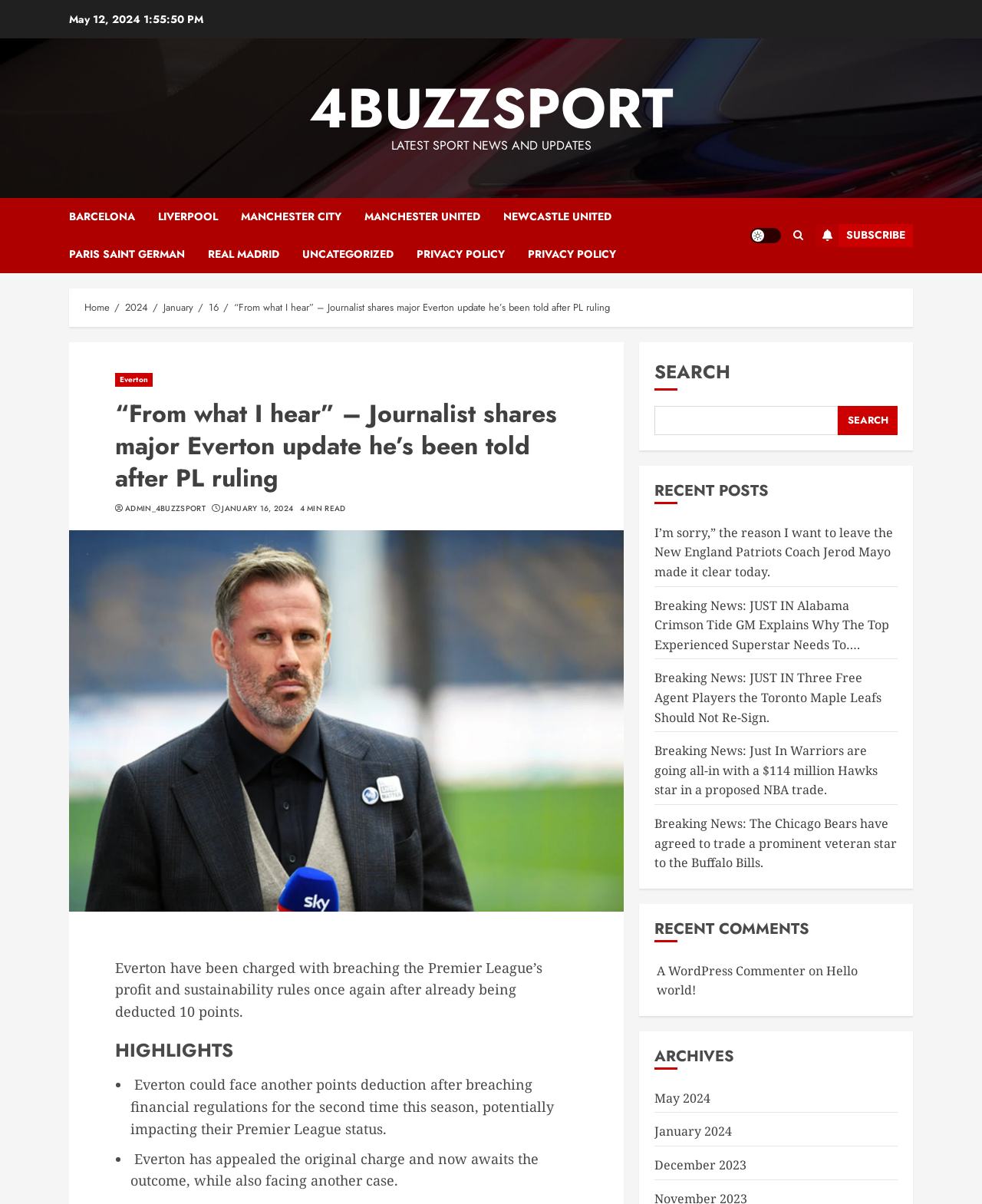Determine the bounding box coordinates of the clickable area required to perform the following instruction: "Subscribe to the newsletter". The coordinates should be represented as four float numbers between 0 and 1: [left, top, right, bottom].

[0.83, 0.186, 0.93, 0.205]